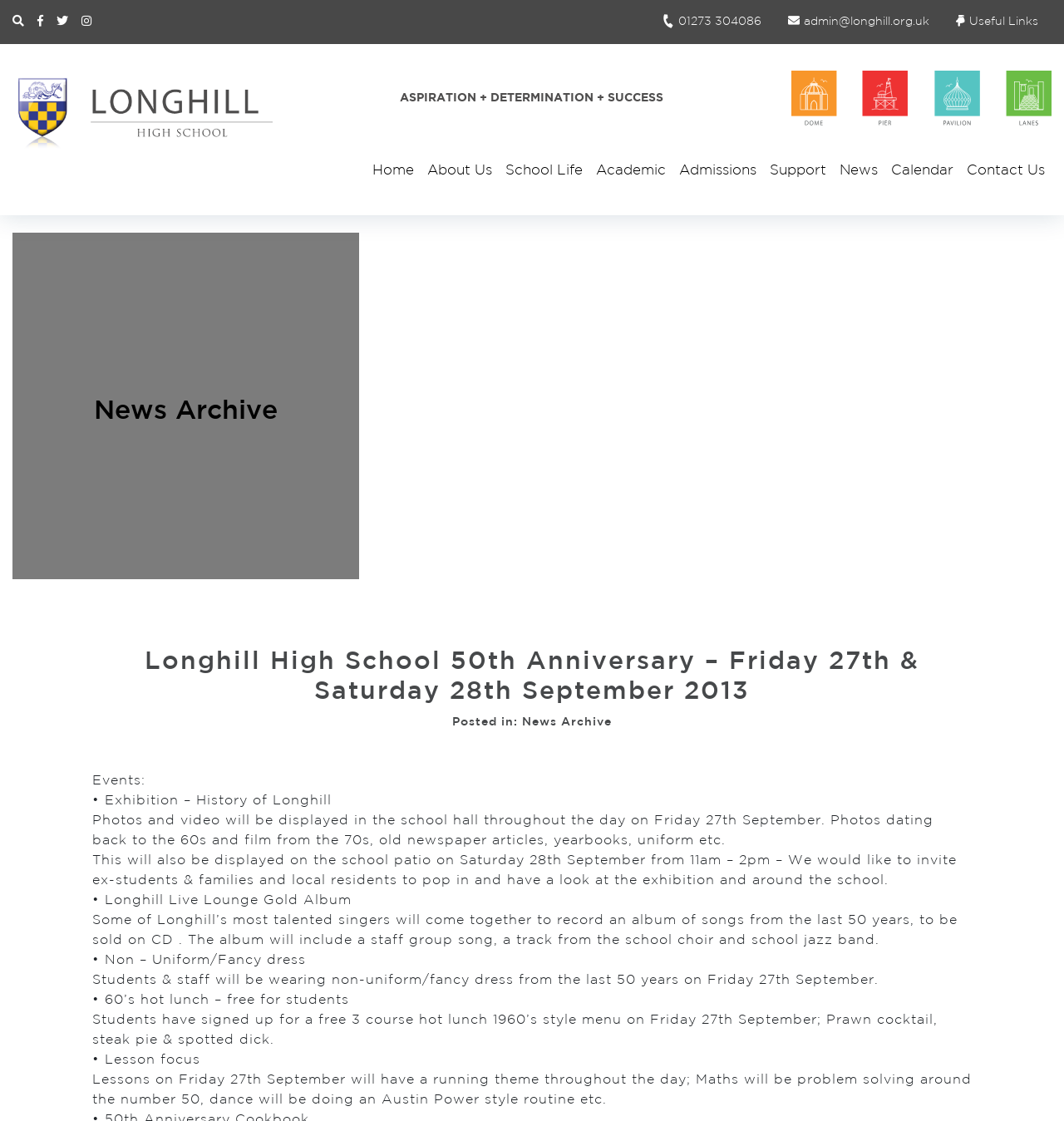Determine the bounding box coordinates in the format (top-left x, top-left y, bottom-right x, bottom-right y). Ensure all values are floating point numbers between 0 and 1. Identify the bounding box of the UI element described by: Academic

[0.554, 0.137, 0.632, 0.168]